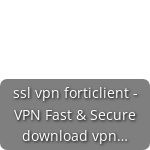What is the purpose of VPN services?
By examining the image, provide a one-word or phrase answer.

online security and privacy